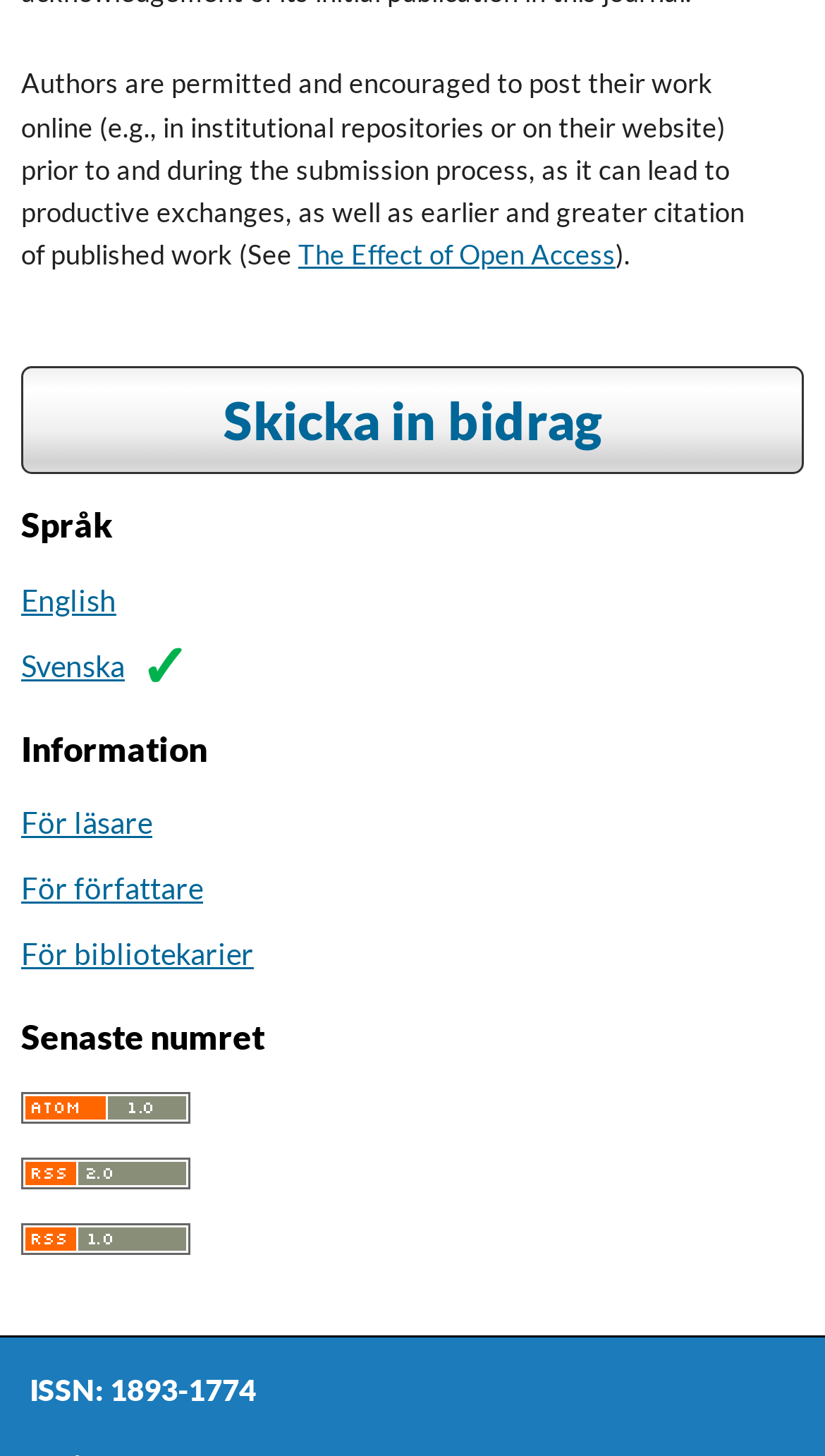How many links are there in the 'Information' section?
Using the image, provide a concise answer in one word or a short phrase.

3